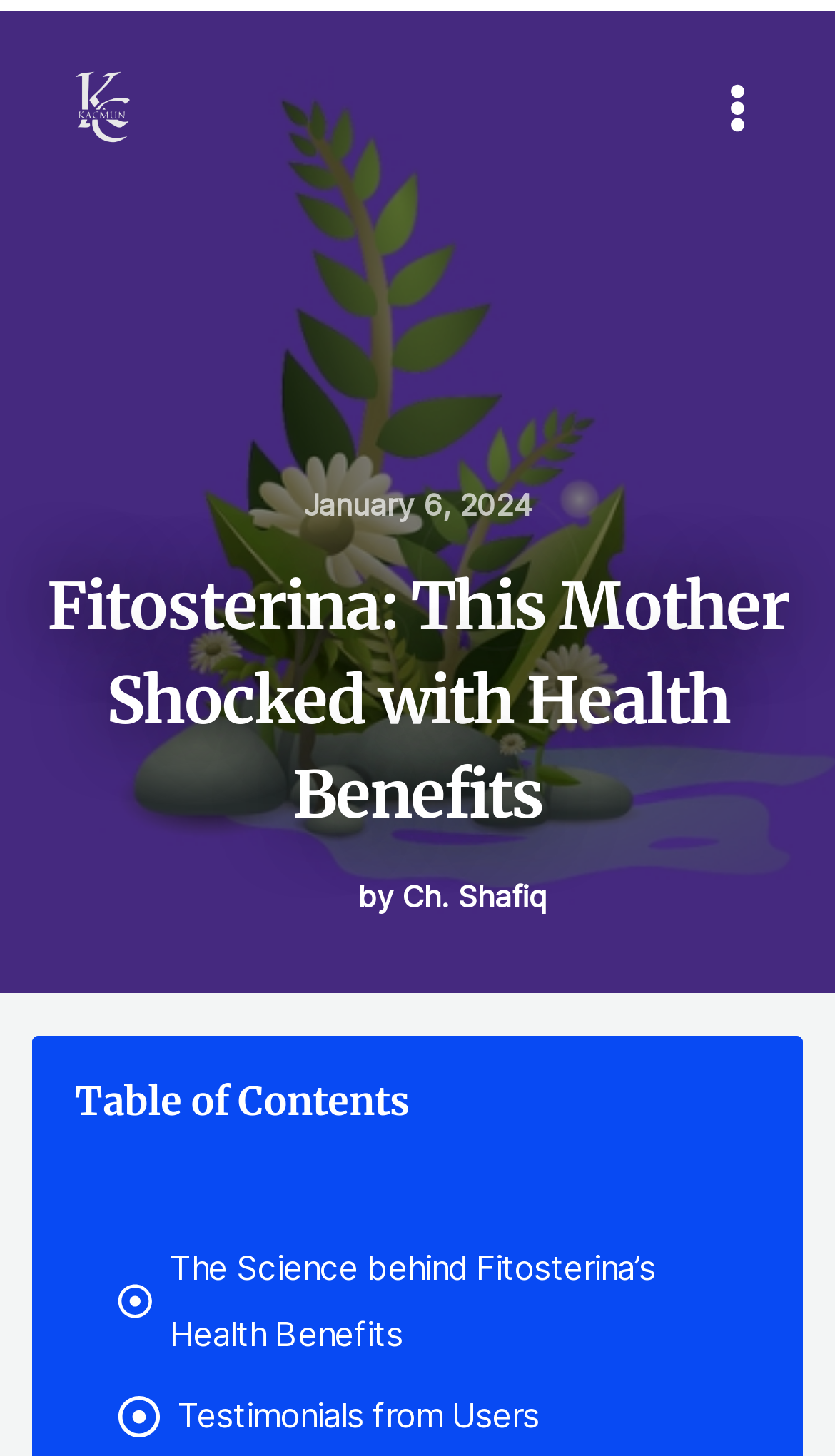What is the date mentioned on the webpage?
Using the picture, provide a one-word or short phrase answer.

January 6, 2024